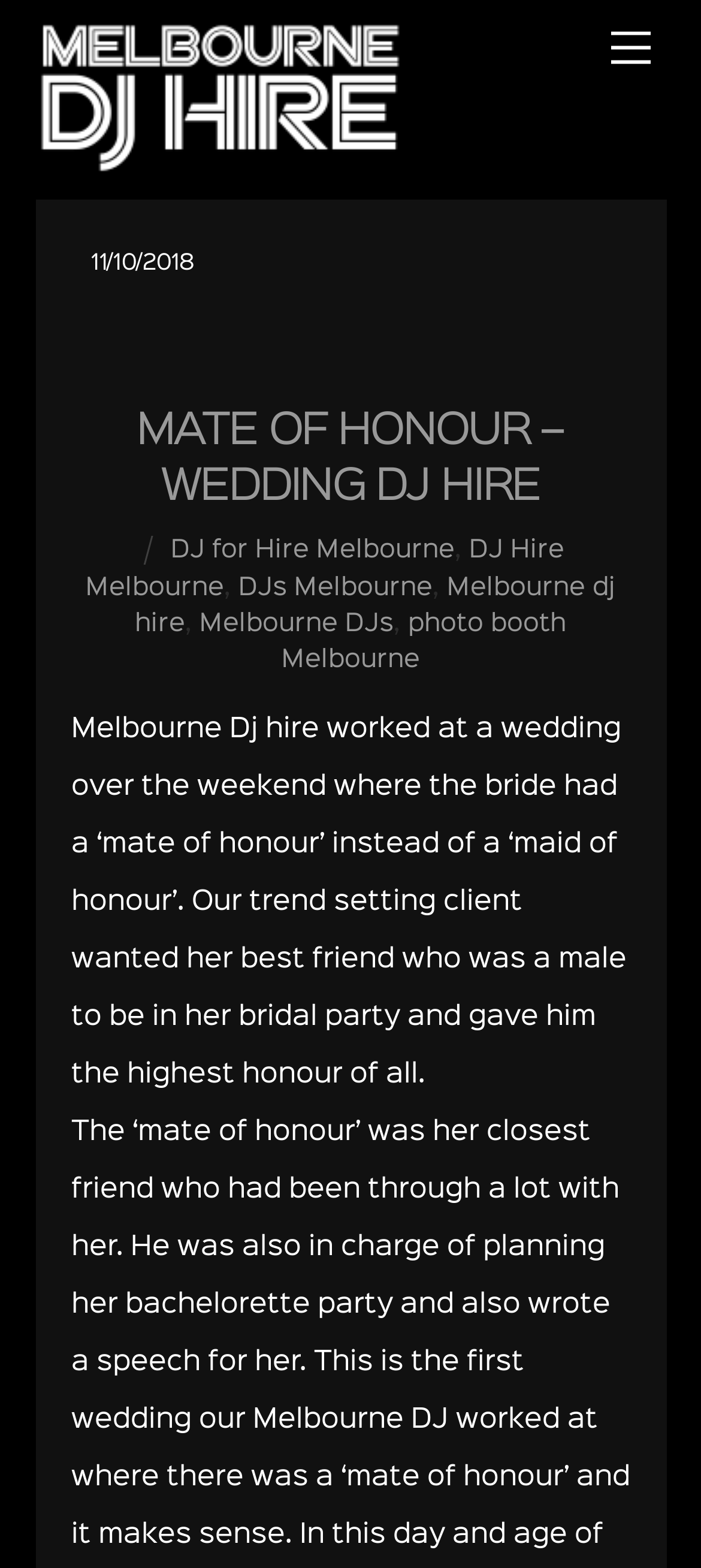Identify the bounding box coordinates of the area that should be clicked in order to complete the given instruction: "Follow the 'Tech Shake' link". The bounding box coordinates should be four float numbers between 0 and 1, i.e., [left, top, right, bottom].

None